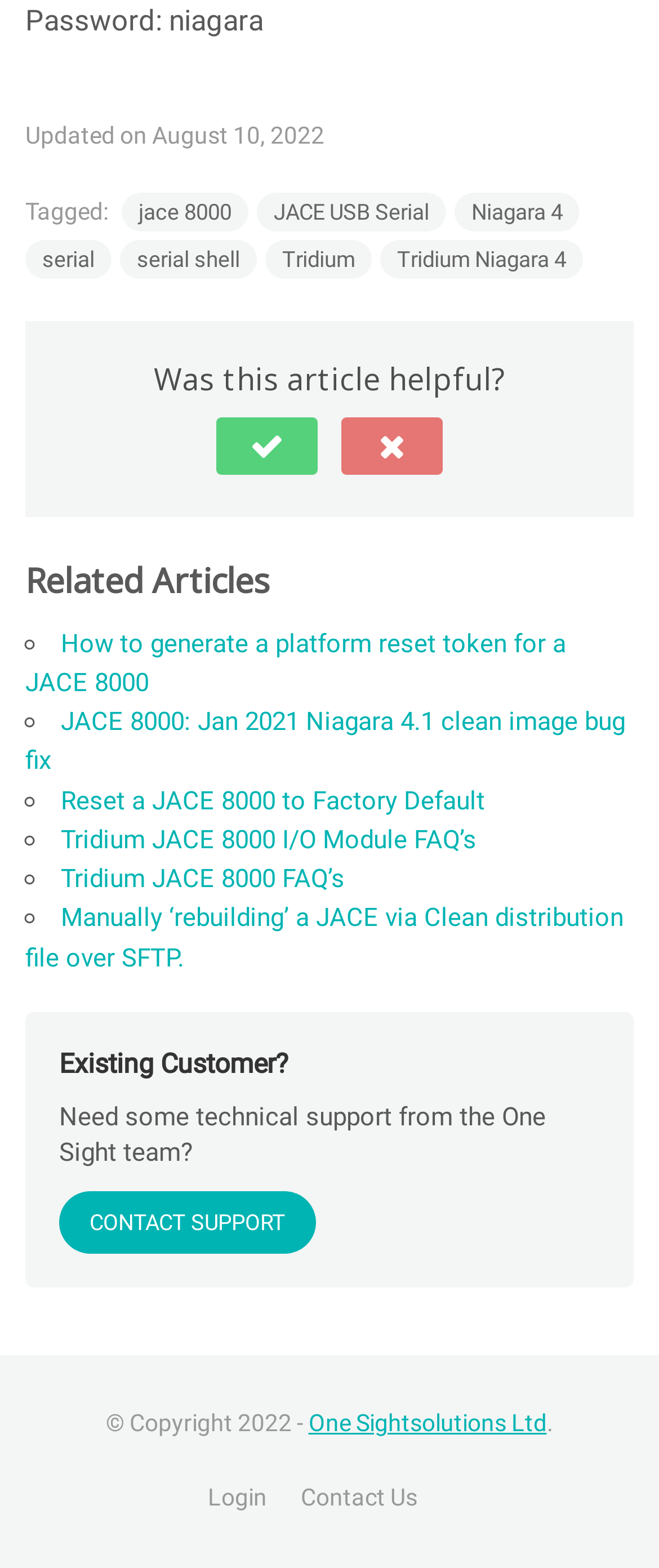What is the company name in the copyright information?
Please respond to the question with a detailed and informative answer.

The company name can be found in the copyright information section at the bottom of the webpage. The static text element '© Copyright 2022 -' is followed by a link to 'One Sightsolutions Ltd', which is the company name.